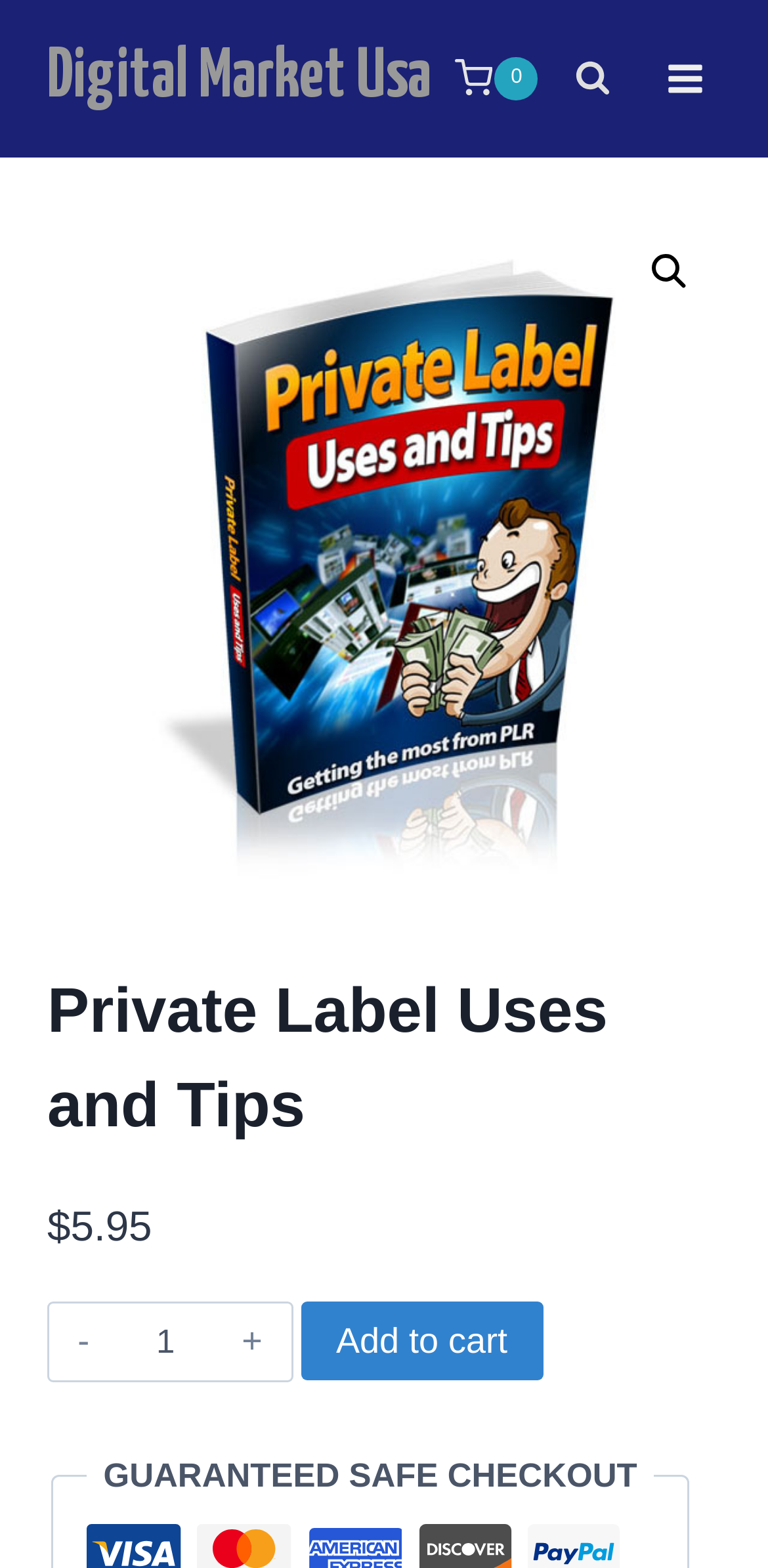Give a short answer to this question using one word or a phrase:
What is the price of the product?

$5.95